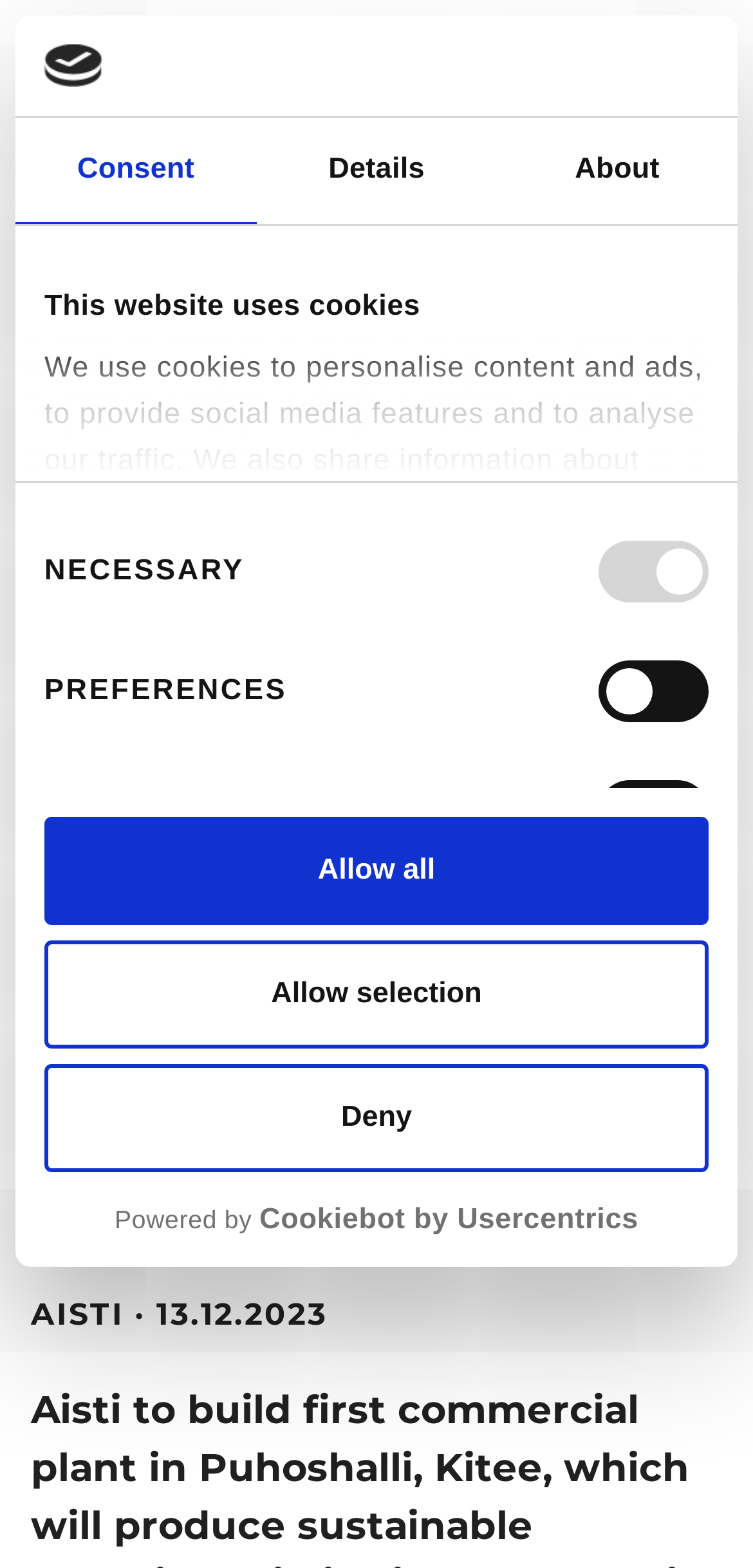Offer a detailed explanation of the webpage layout and contents.

The webpage appears to be a news article or press release about Aisti building its first commercial factory in Puhoshalli, Kitee, which will produce sustainable materials. 

At the top of the page, there is a logo image and a horizontal tab list with three tabs: "Consent", "Details", and "About". The "Consent" tab is currently selected. 

Below the tab list, there is a modal dialog box with a title "This website uses cookies" and a paragraph of text explaining the use of cookies on the website. The dialog box also contains a group of checkboxes labeled "NECESSARY", "PREFERENCES", "STATISTICS", and "MARKETING", allowing users to select their consent preferences. There are three buttons at the bottom of the dialog box: "Deny", "Allow selection", and "Allow all". 

To the right of the dialog box, there is a link to the website's logo, which opens in a new window. Below the link, there is a line of text "Powered by Cookiebot by Usercentrics". 

At the top right corner of the page, there is a "Menu" button. When expanded, the menu contains a figure, a heading with the title of the article, a link to "AISTI", a separator, and a timestamp "13.12.2023".